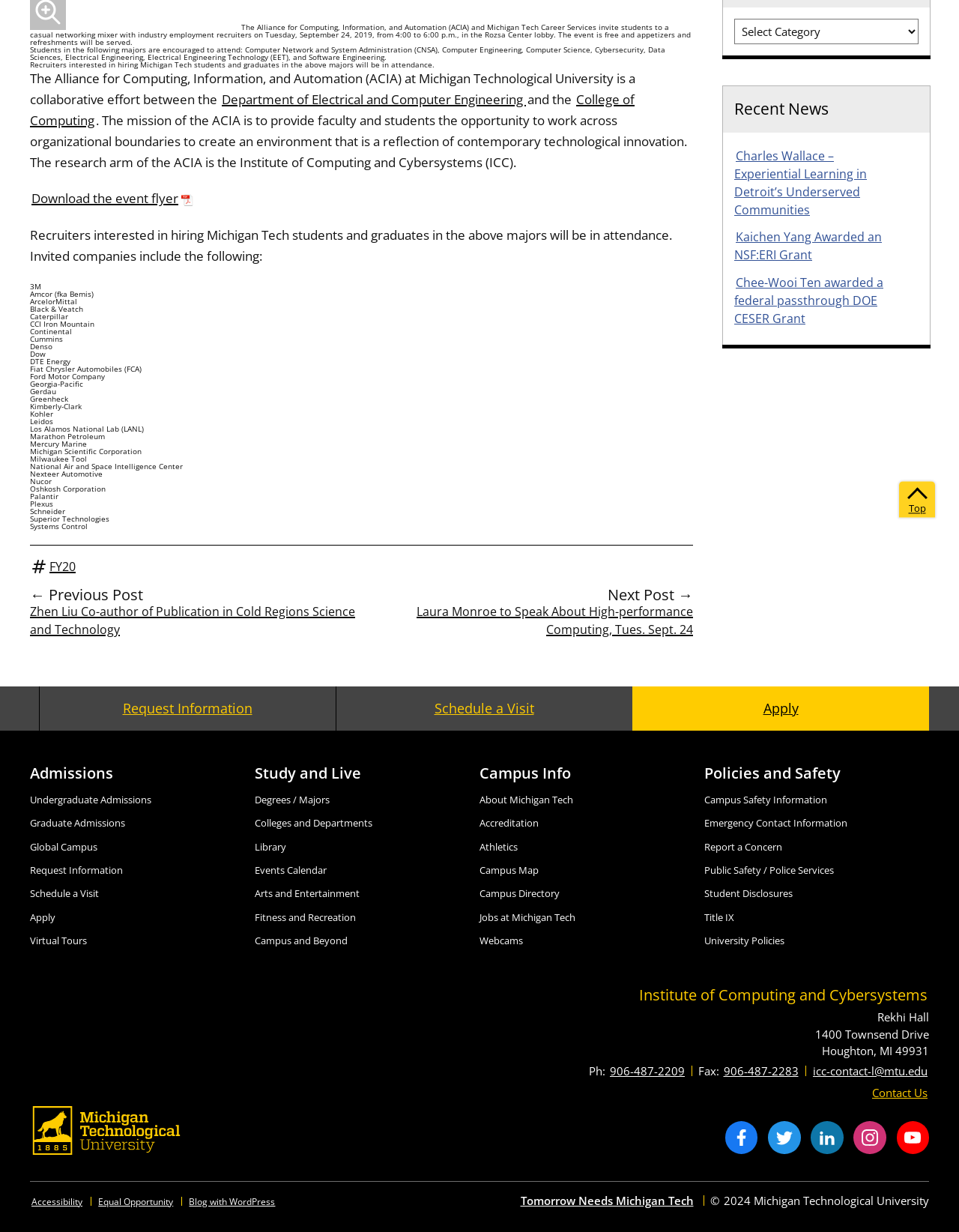Identify the bounding box coordinates for the UI element described as follows: Public Safety / Police Services. Use the format (top-left x, top-left y, bottom-right x, bottom-right y) and ensure all values are floating point numbers between 0 and 1.

[0.734, 0.701, 0.87, 0.712]